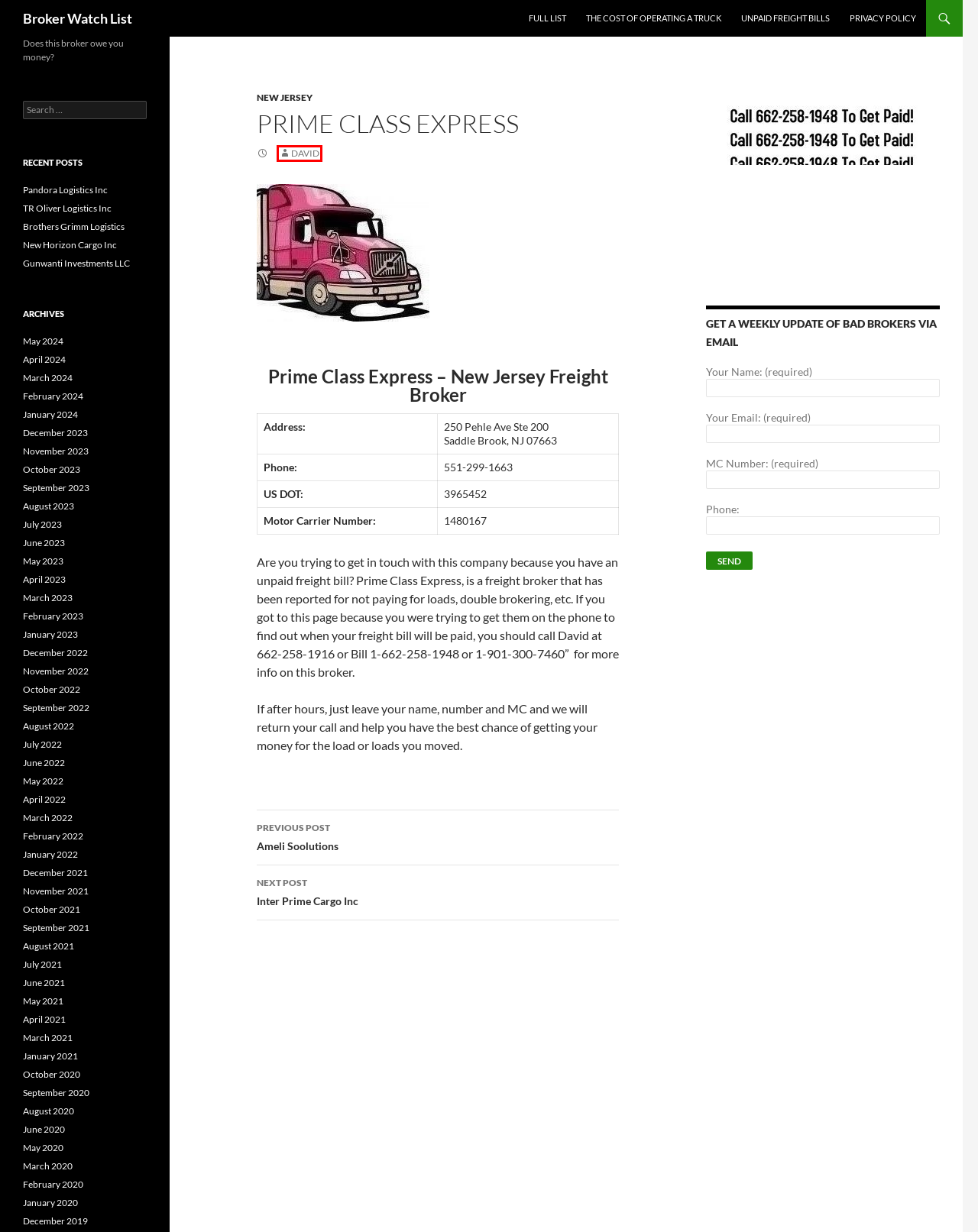Review the screenshot of a webpage containing a red bounding box around an element. Select the description that best matches the new webpage after clicking the highlighted element. The options are:
A. June | 2023 | Broker Watch List
B. May | 2023 | Broker Watch List
C. August | 2023 | Broker Watch List
D. October | 2020 | Broker Watch List
E. The cost of operating a truck | Broker Watch List
F. July | 2021 | Broker Watch List
G. March | 2024 | Broker Watch List
H. David | Broker Watch List

H